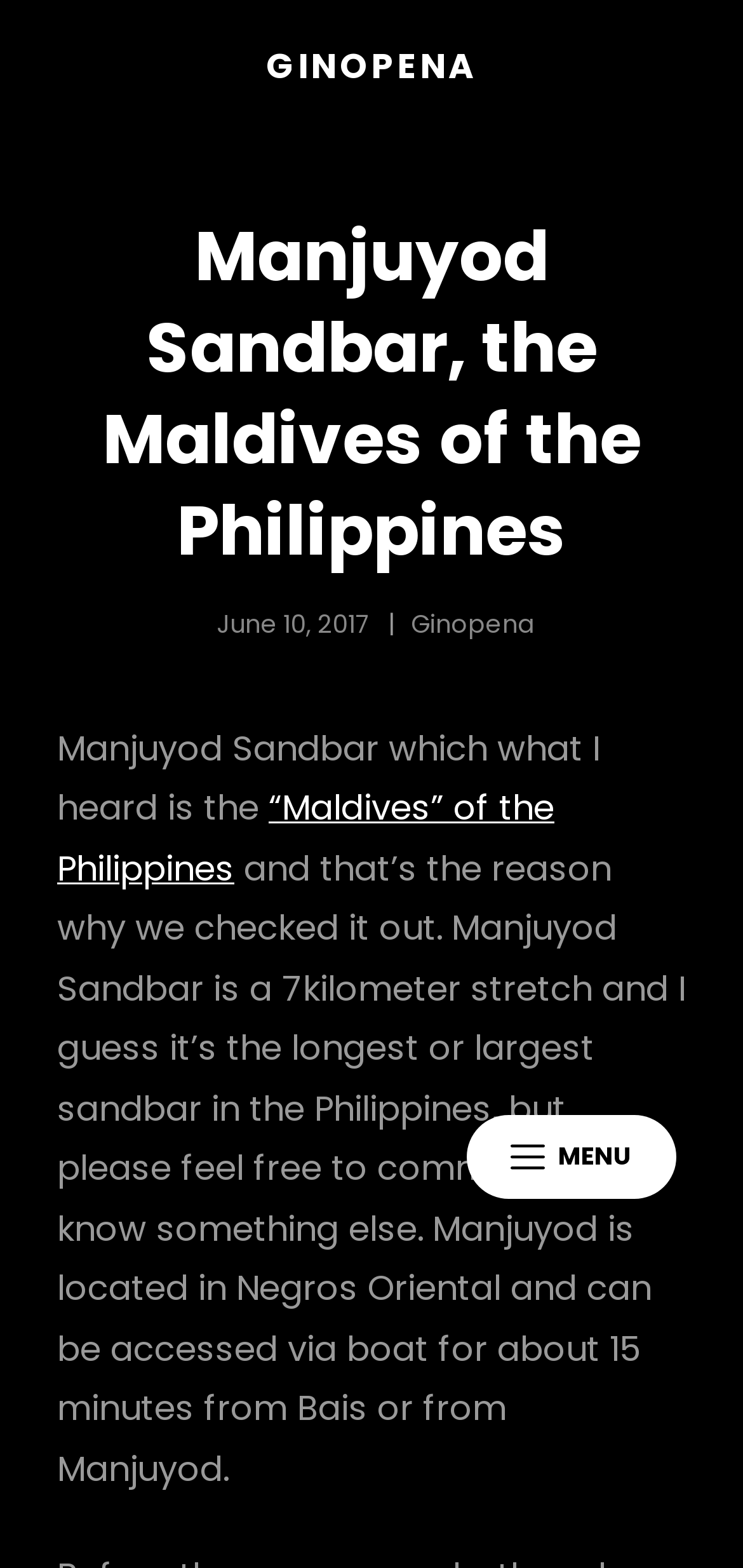Please find and provide the title of the webpage.

Manjuyod Sandbar, the Maldives of the Philippines